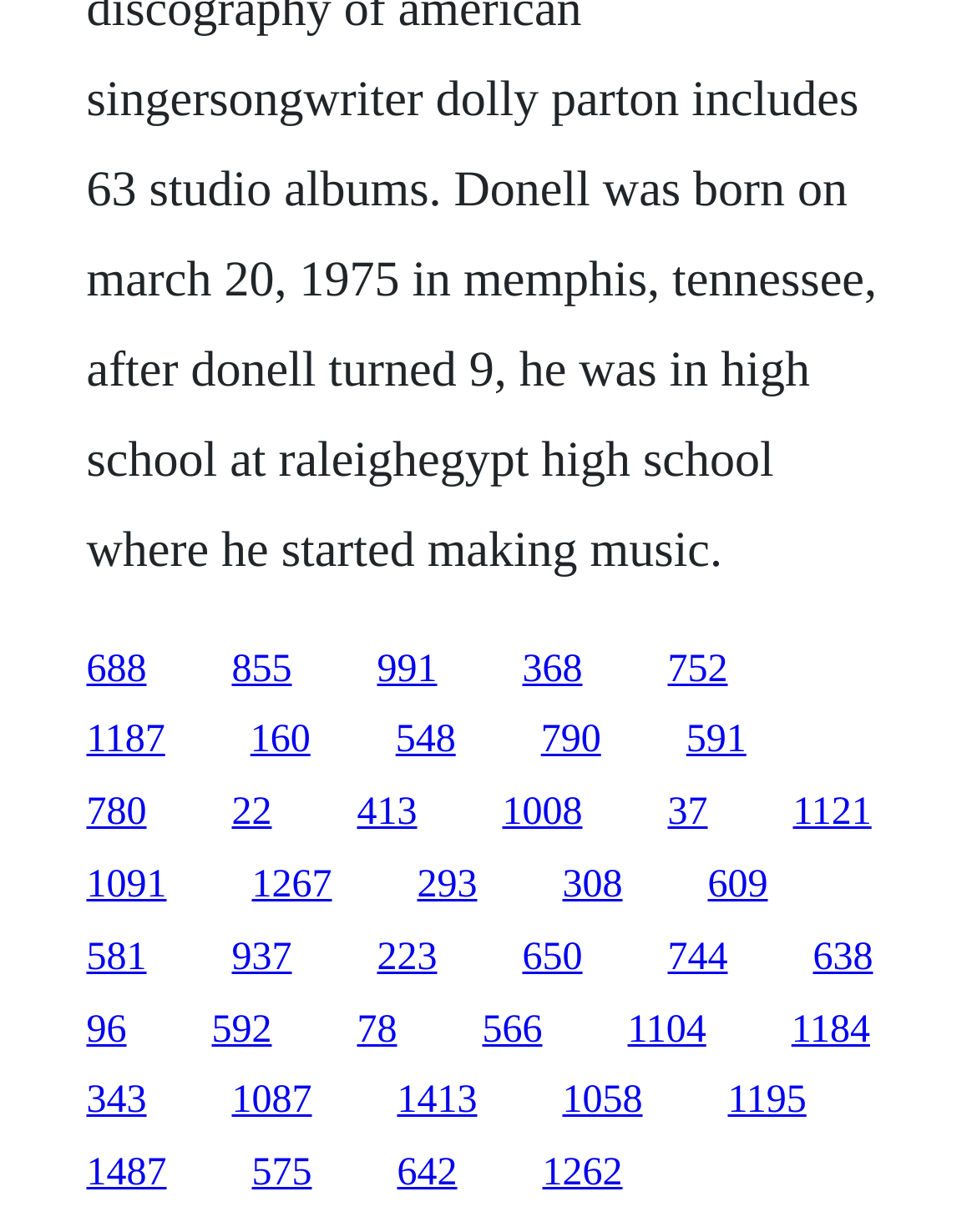Identify the bounding box coordinates for the element that needs to be clicked to fulfill this instruction: "go to the seventh link". Provide the coordinates in the format of four float numbers between 0 and 1: [left, top, right, bottom].

[0.088, 0.584, 0.169, 0.619]